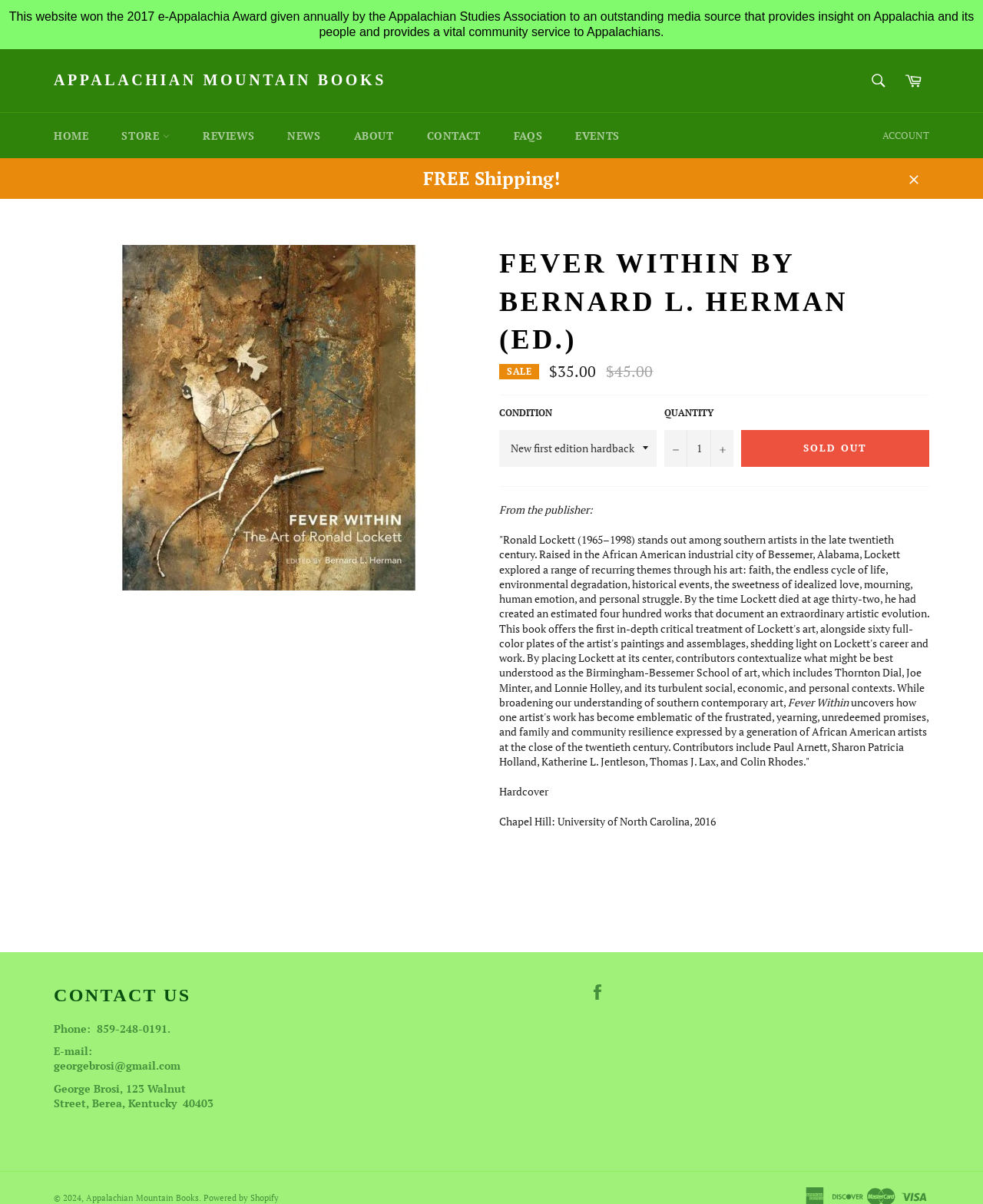Determine the main heading of the webpage and generate its text.

FEVER WITHIN BY BERNARD L. HERMAN (ED.)